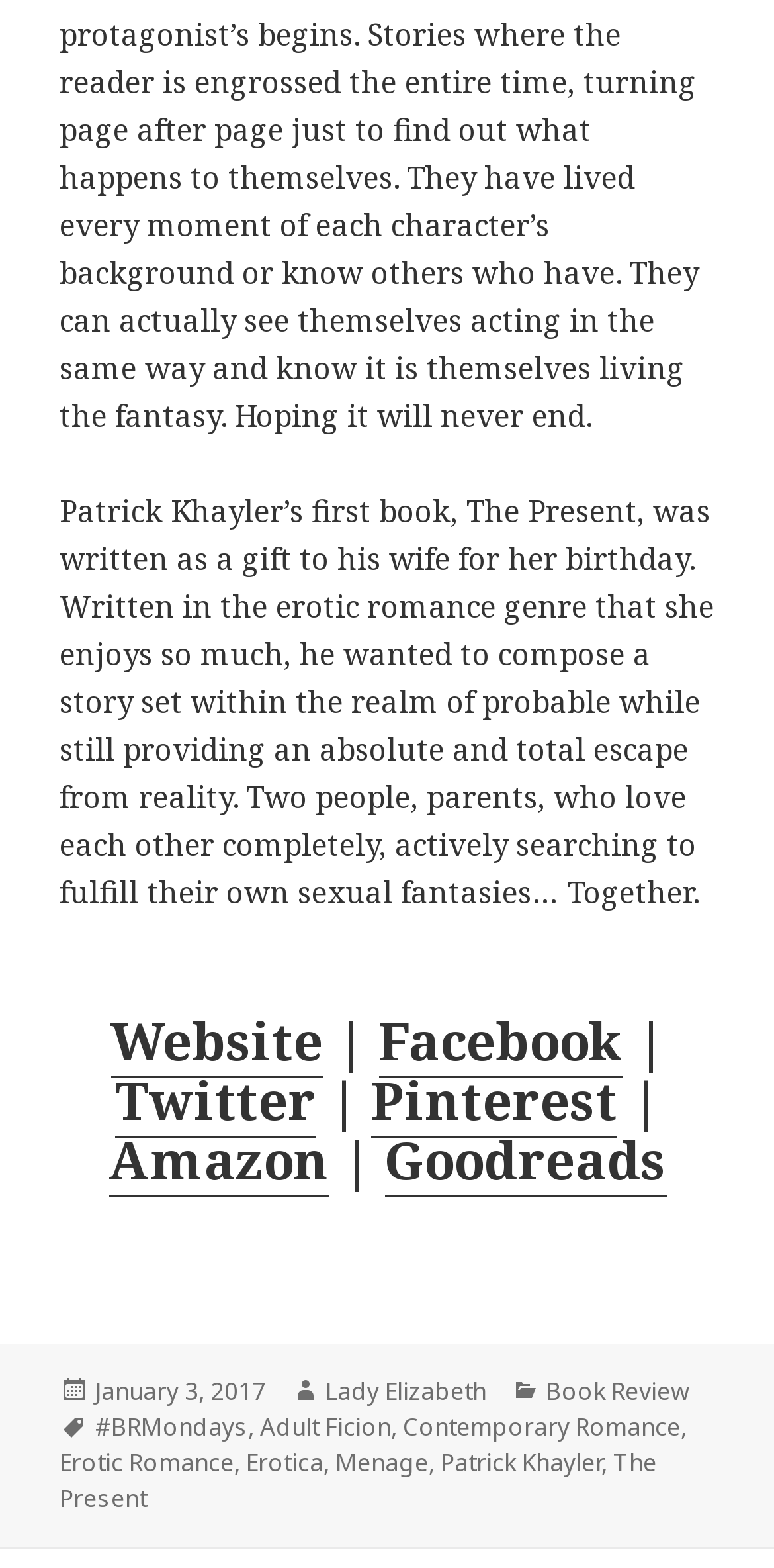Locate the bounding box coordinates of the area to click to fulfill this instruction: "Visit the author's website". The bounding box should be presented as four float numbers between 0 and 1, in the order [left, top, right, bottom].

[0.142, 0.641, 0.417, 0.687]